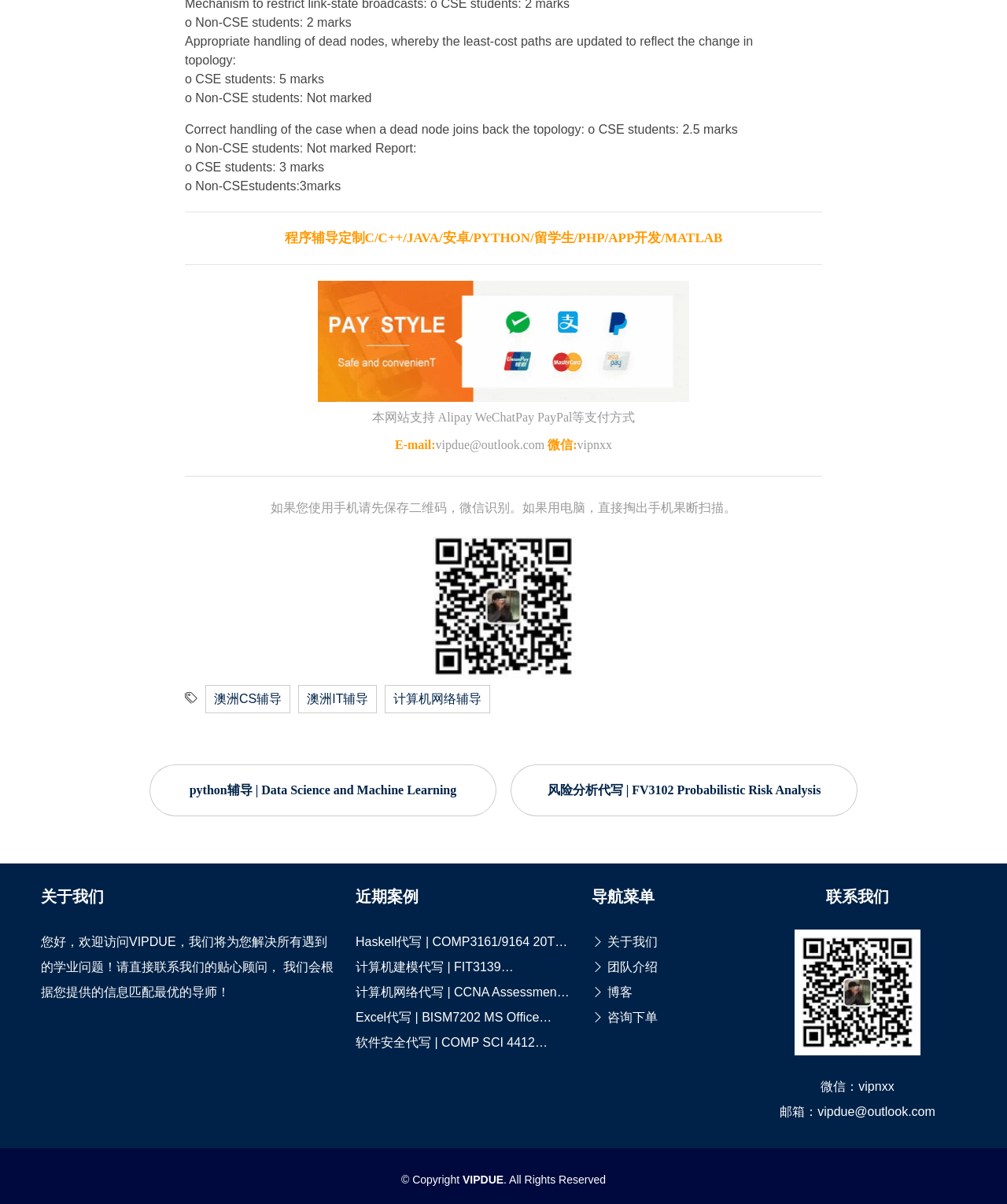Identify the bounding box coordinates of the clickable region necessary to fulfill the following instruction: "Click on the HOME link". The bounding box coordinates should be four float numbers between 0 and 1, i.e., [left, top, right, bottom].

None